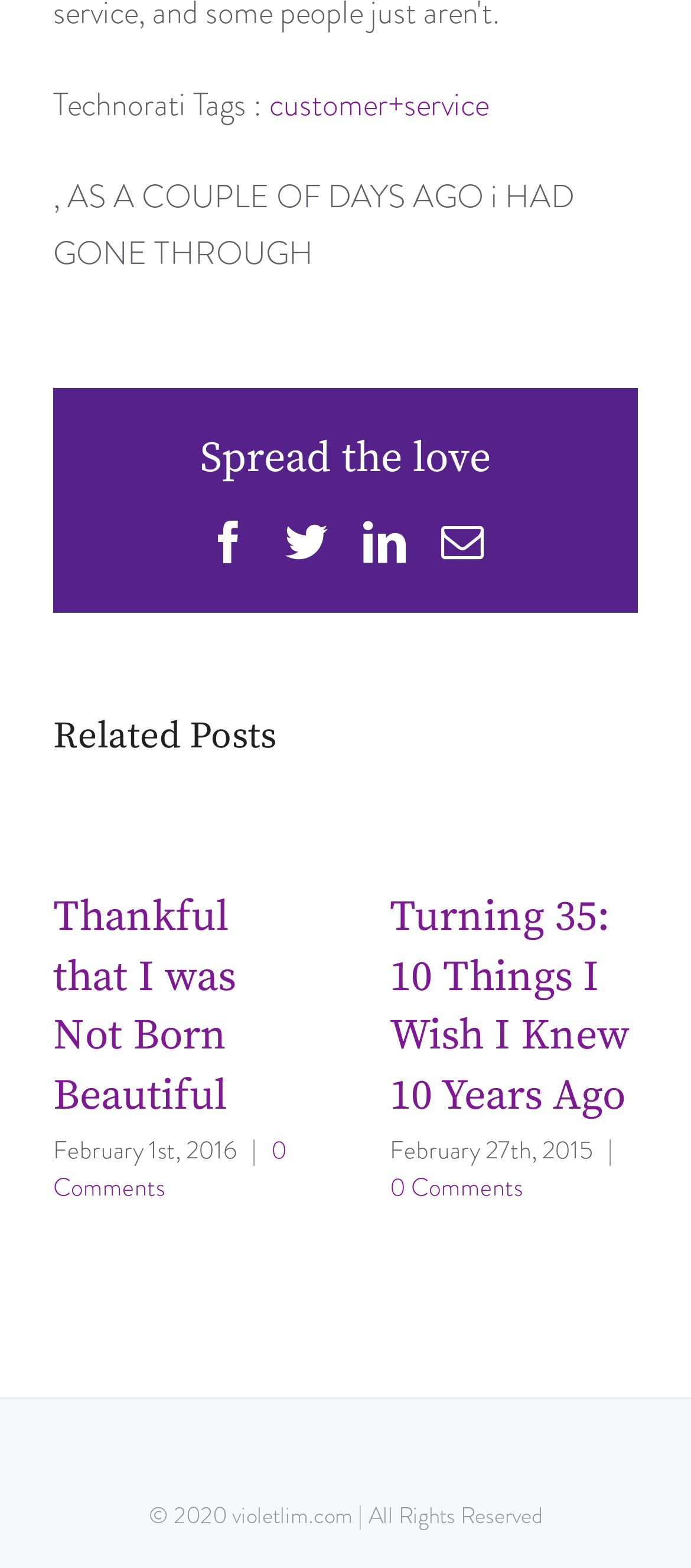Extract the bounding box coordinates for the UI element described by the text: "Twitter". The coordinates should be in the form of [left, top, right, bottom] with values between 0 and 1.

[0.413, 0.332, 0.474, 0.359]